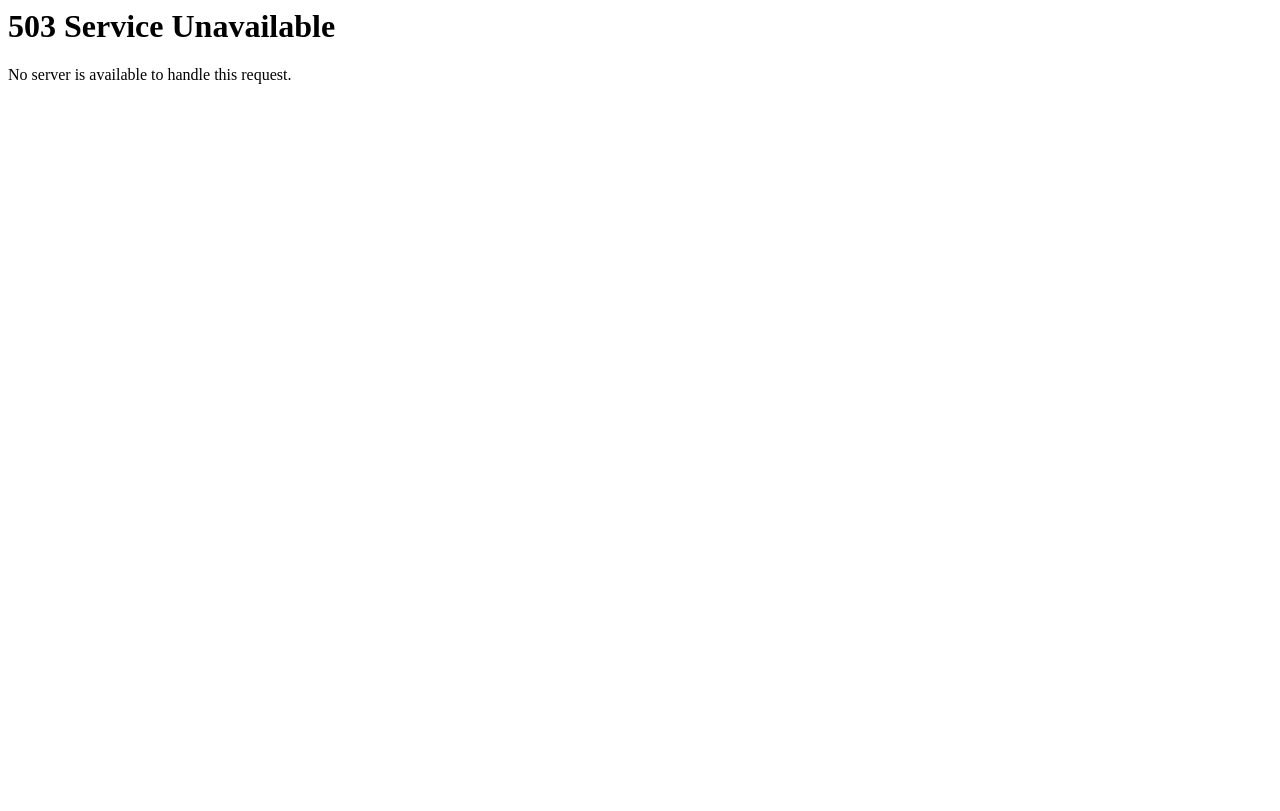Identify and provide the main heading of the webpage.

503 Service Unavailable